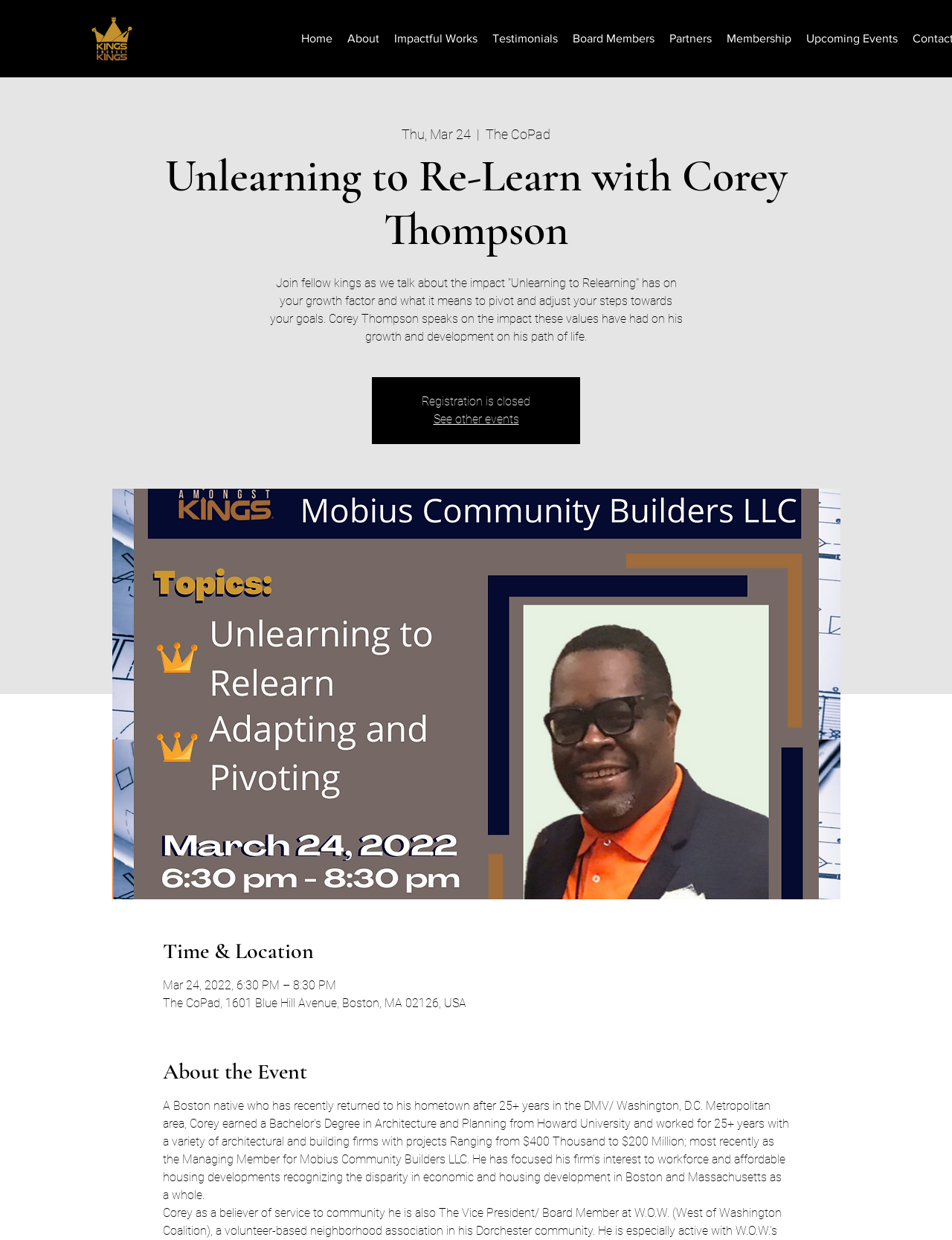Given the element description, predict the bounding box coordinates in the format (top-left x, top-left y, bottom-right x, bottom-right y). Make sure all values are between 0 and 1. Here is the element description: See other events

[0.455, 0.333, 0.545, 0.344]